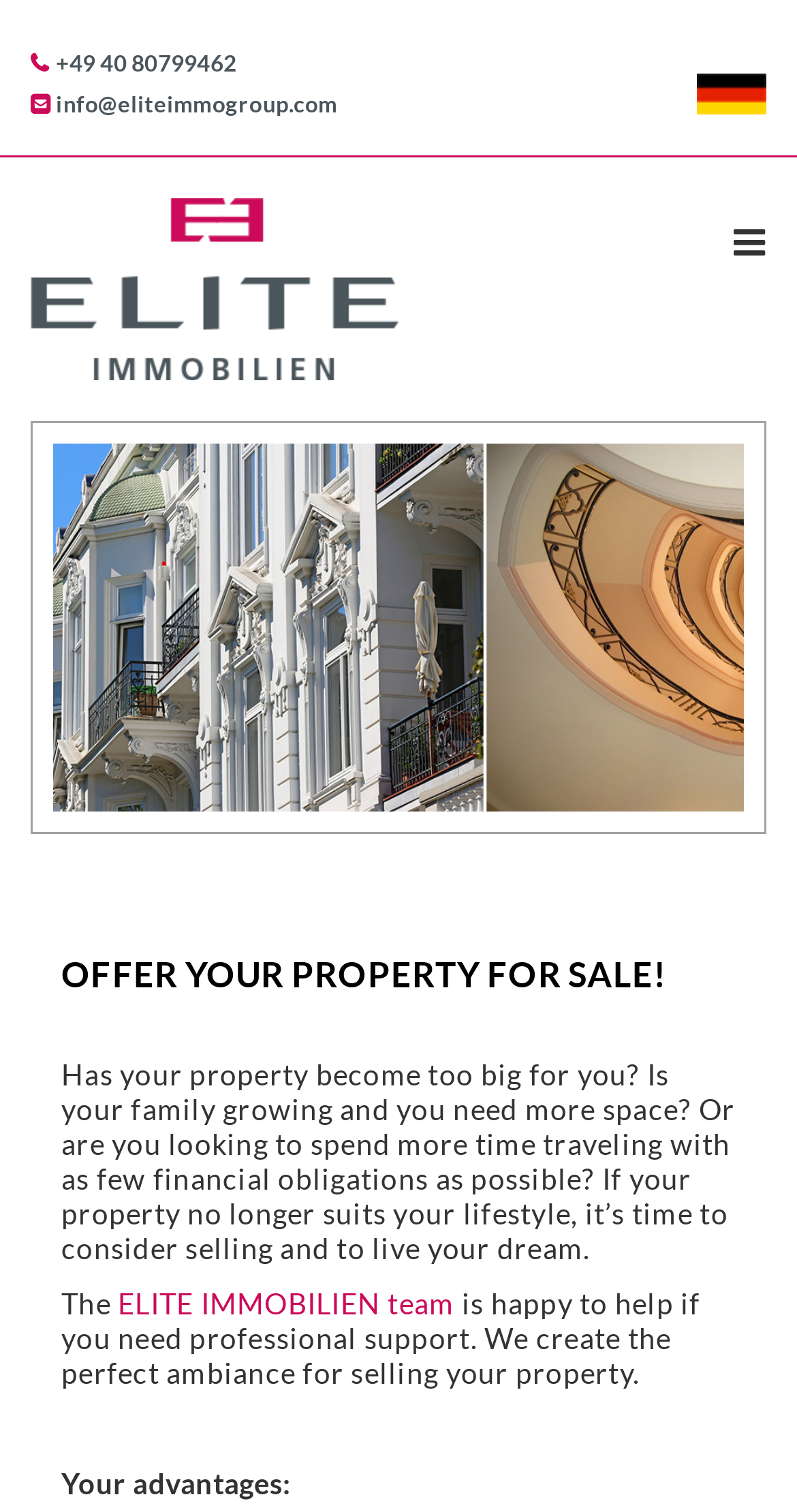What is the email address to contact?
Give a comprehensive and detailed explanation for the question.

I found the email address by looking at the top section of the webpage, where the contact information is usually placed. The email address is displayed as a link element with the value 'info@eliteimmogroup.com'.